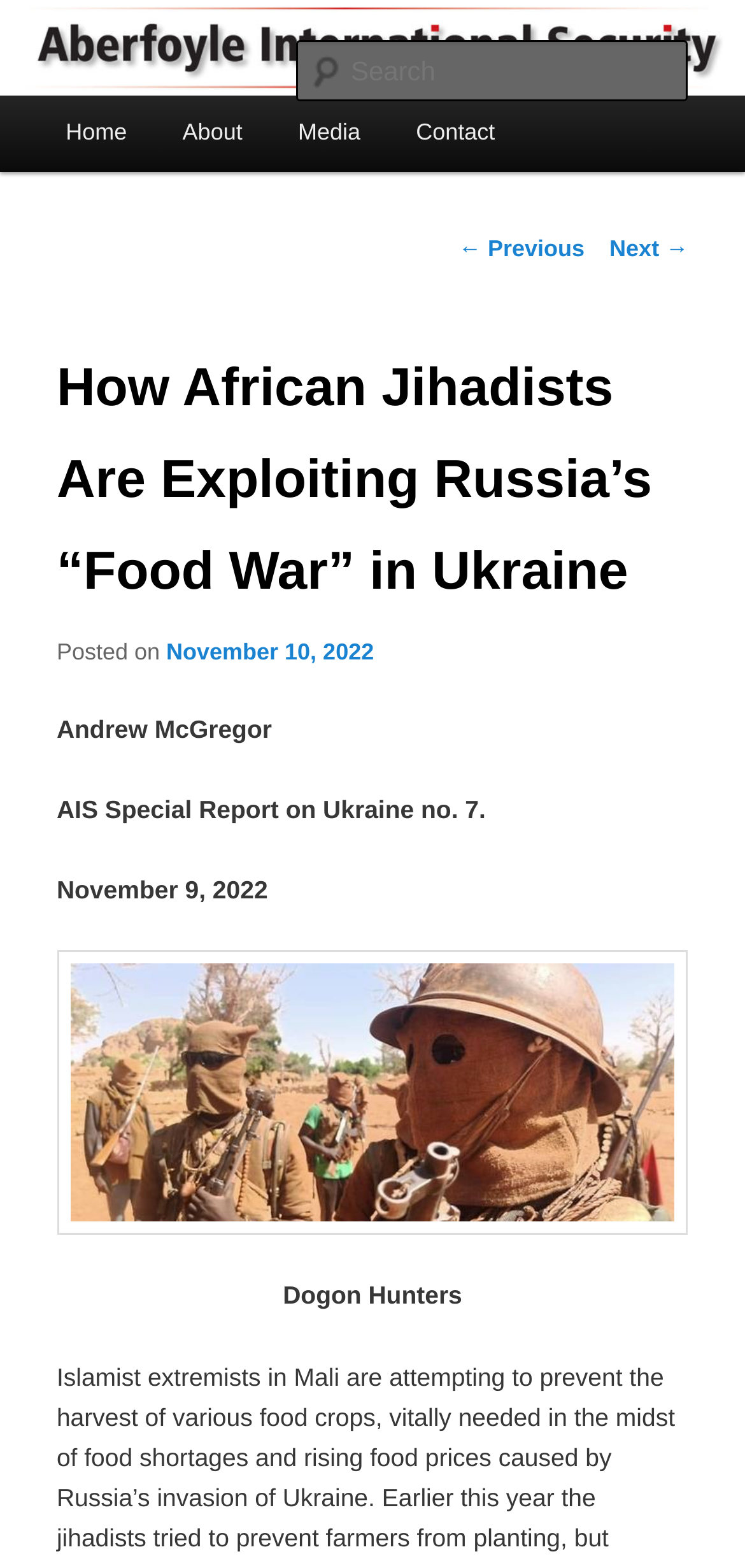Find the bounding box coordinates for the HTML element described in this sentence: "parent_node: Aberfoyle International Security". Provide the coordinates as four float numbers between 0 and 1, in the format [left, top, right, bottom].

[0.0, 0.0, 1.0, 0.06]